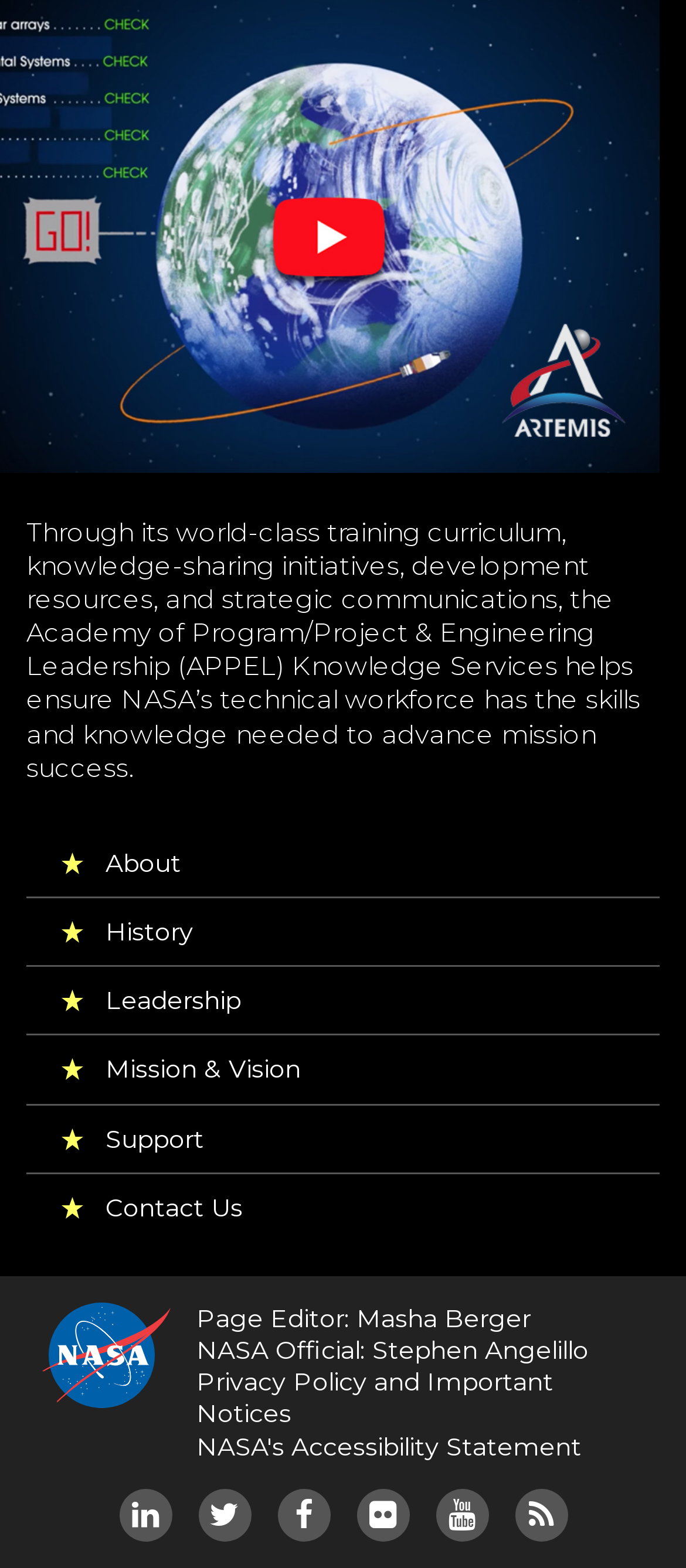Determine the bounding box coordinates of the clickable element necessary to fulfill the instruction: "Click About". Provide the coordinates as four float numbers within the 0 to 1 range, i.e., [left, top, right, bottom].

[0.077, 0.529, 0.962, 0.572]